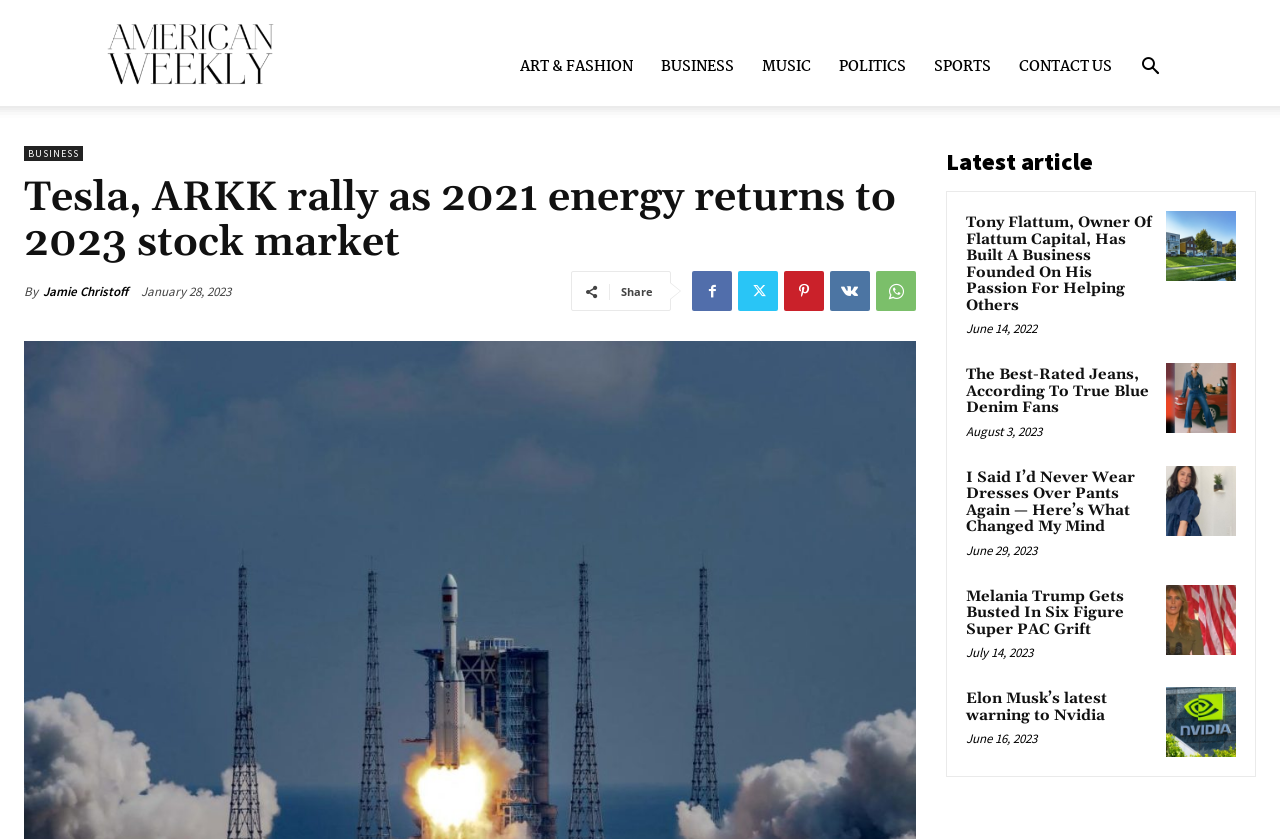What is the date of the article 'I Said I’d Never Wear Dresses Over Pants Again — Here’s What Changed My Mind'?
Please use the image to provide an in-depth answer to the question.

The date of the article can be found below the title of the article, where it says 'June 29, 2023'. This indicates that the article was published on June 29, 2023.